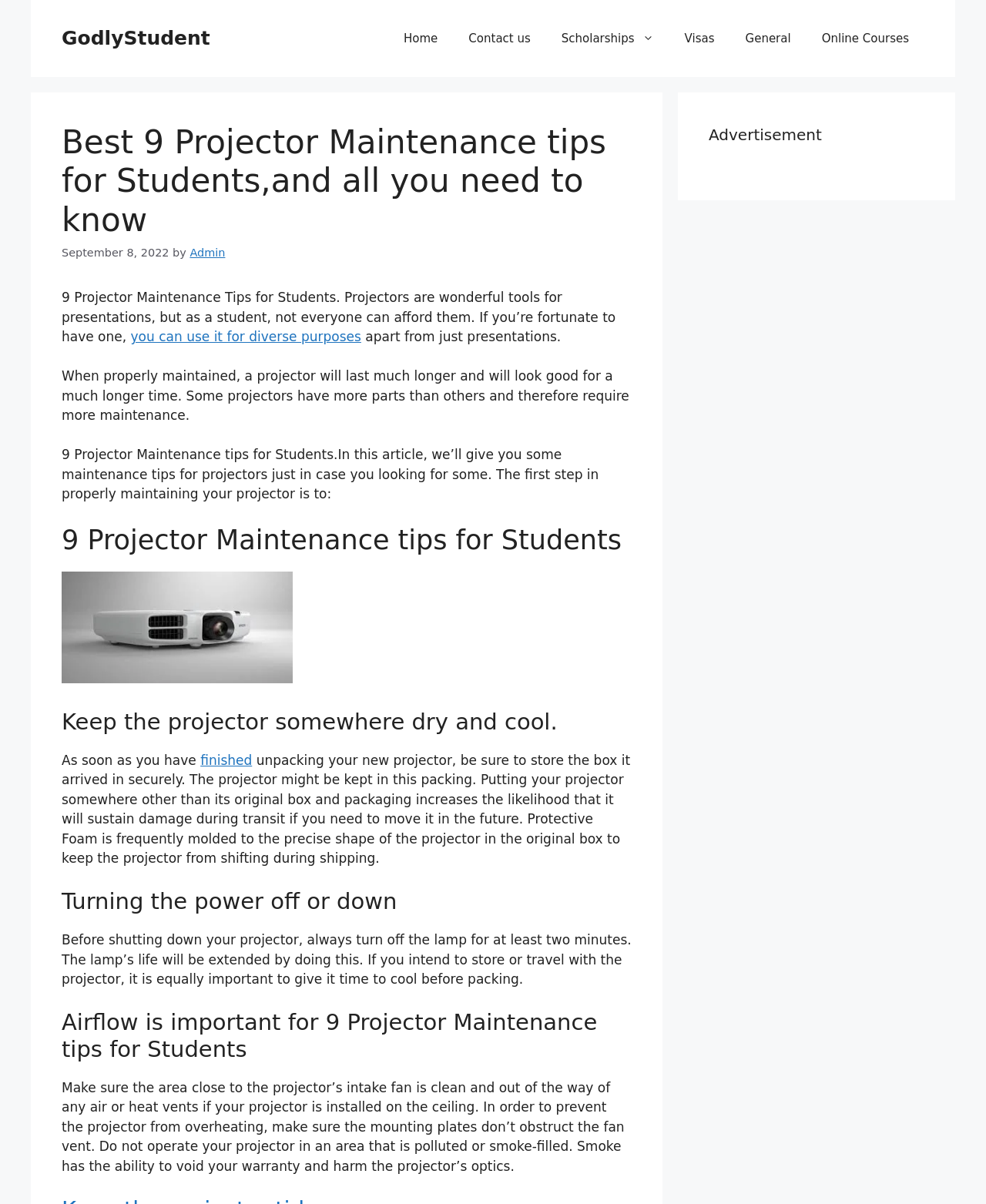Provide the bounding box coordinates of the UI element this sentence describes: "finished".

[0.203, 0.625, 0.256, 0.638]